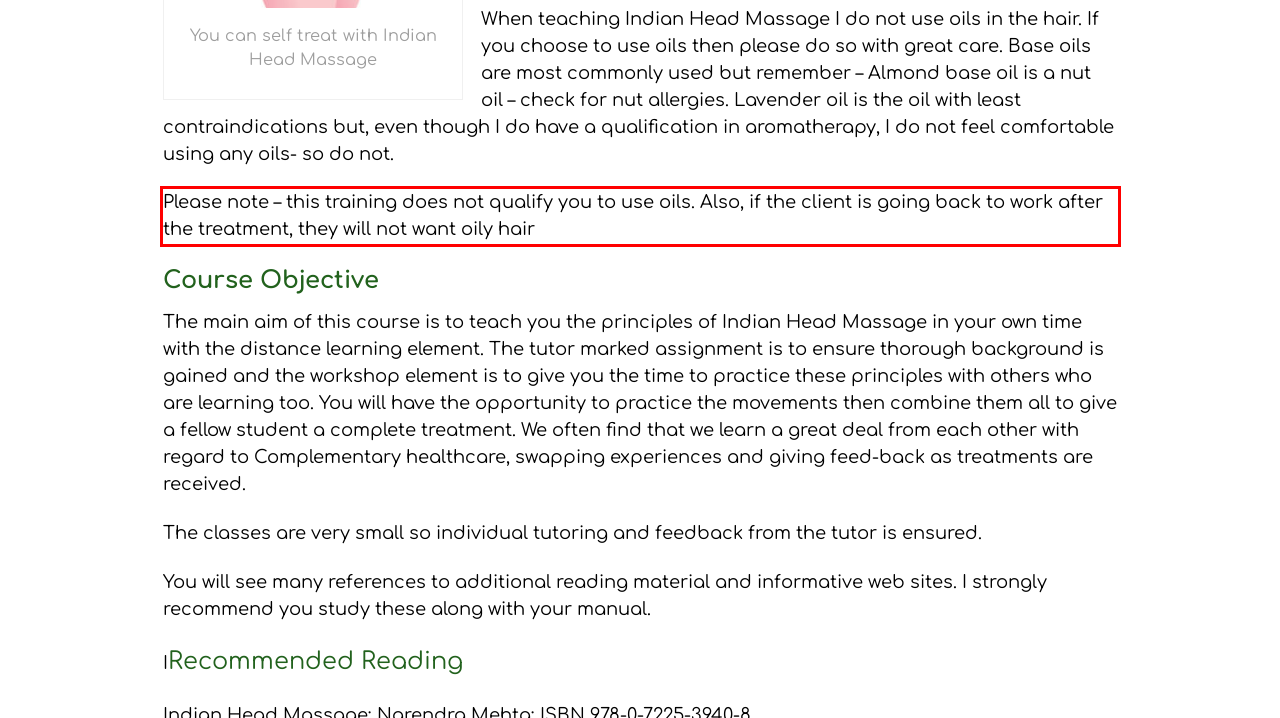Please identify and extract the text from the UI element that is surrounded by a red bounding box in the provided webpage screenshot.

Please note – this training does not qualify you to use oils. Also, if the client is going back to work after the treatment, they will not want oily hair